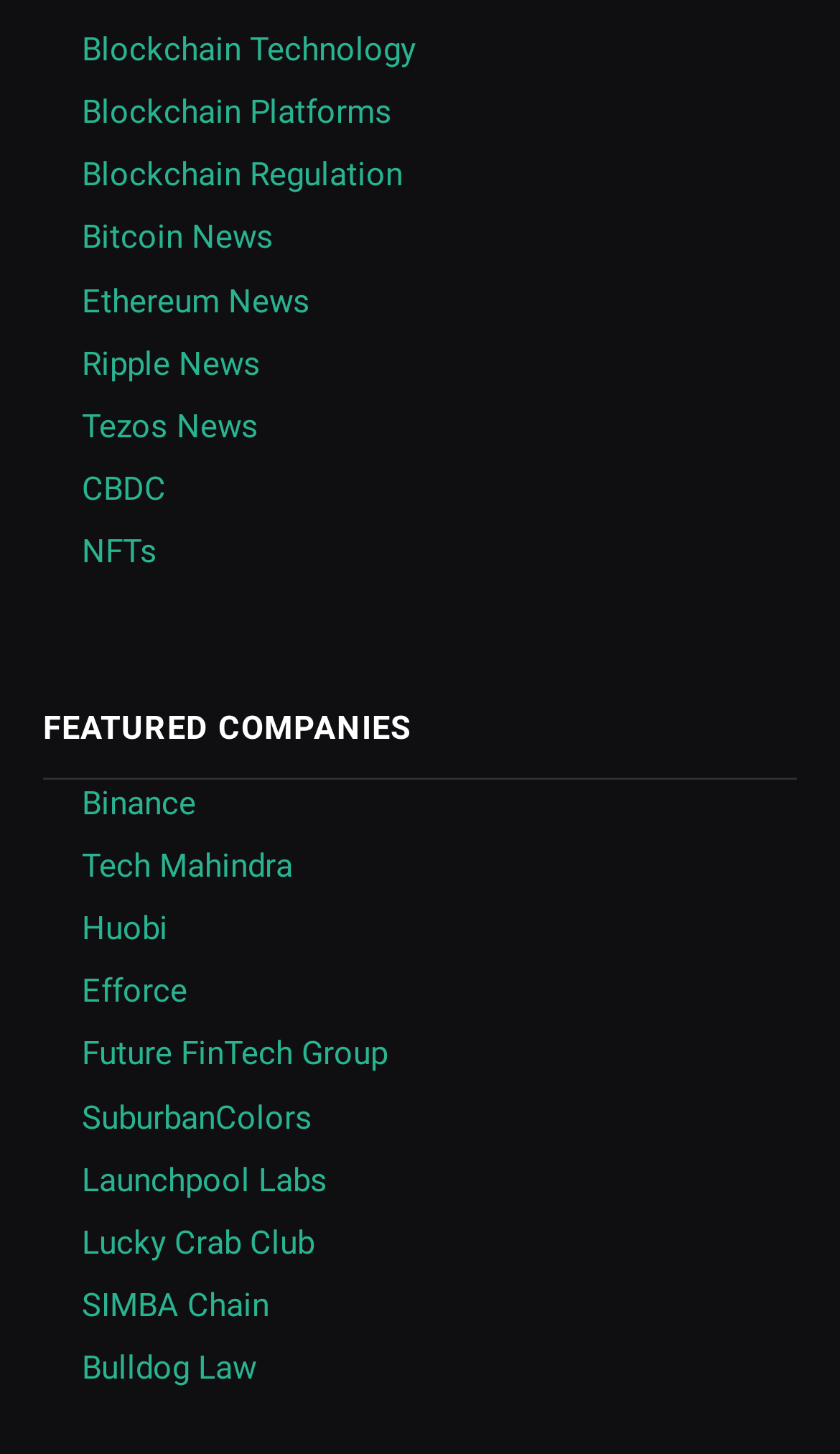Refer to the image and provide a thorough answer to this question:
What is the last blockchain-related news category listed?

I looked at the list of links related to blockchain news and found the last one, which is 'NFTs'. Therefore, the last blockchain-related news category listed is NFTs.